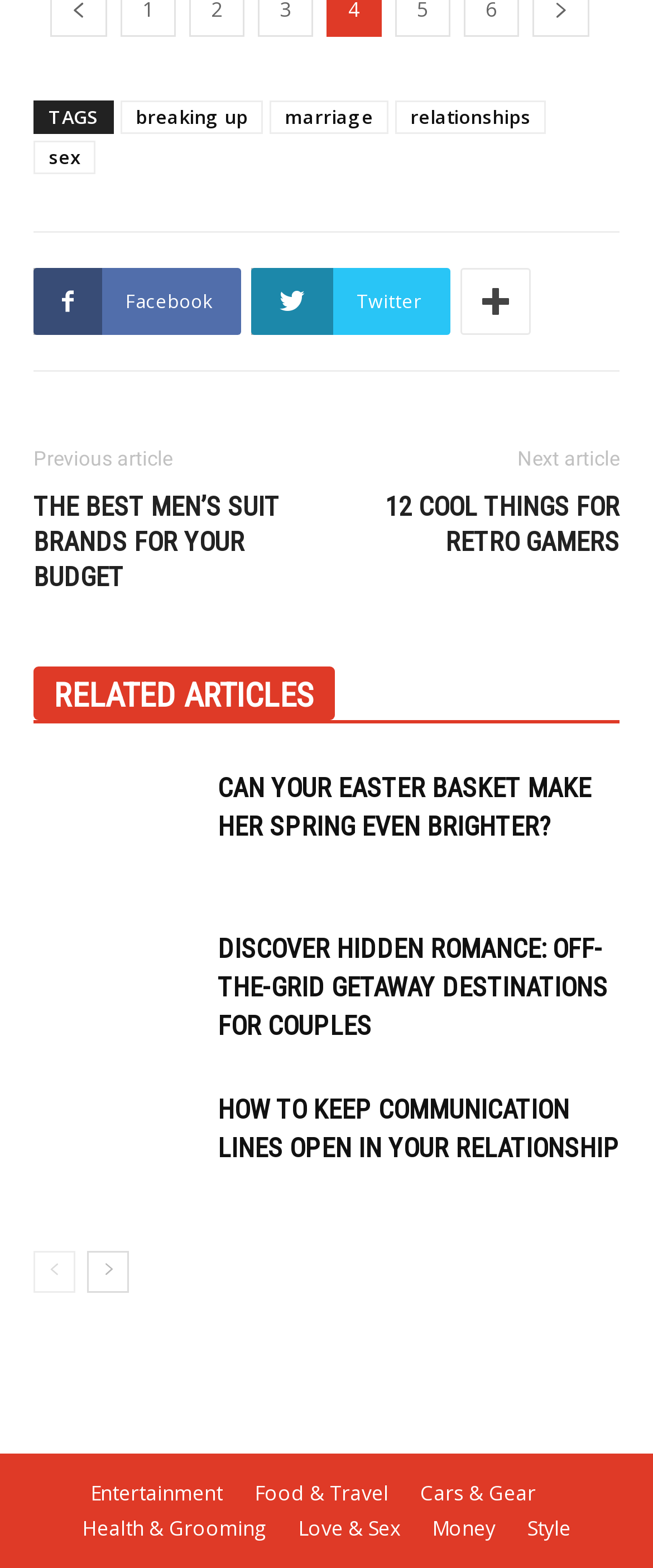How many social media links are present on the webpage?
Please provide a single word or phrase as the answer based on the screenshot.

3